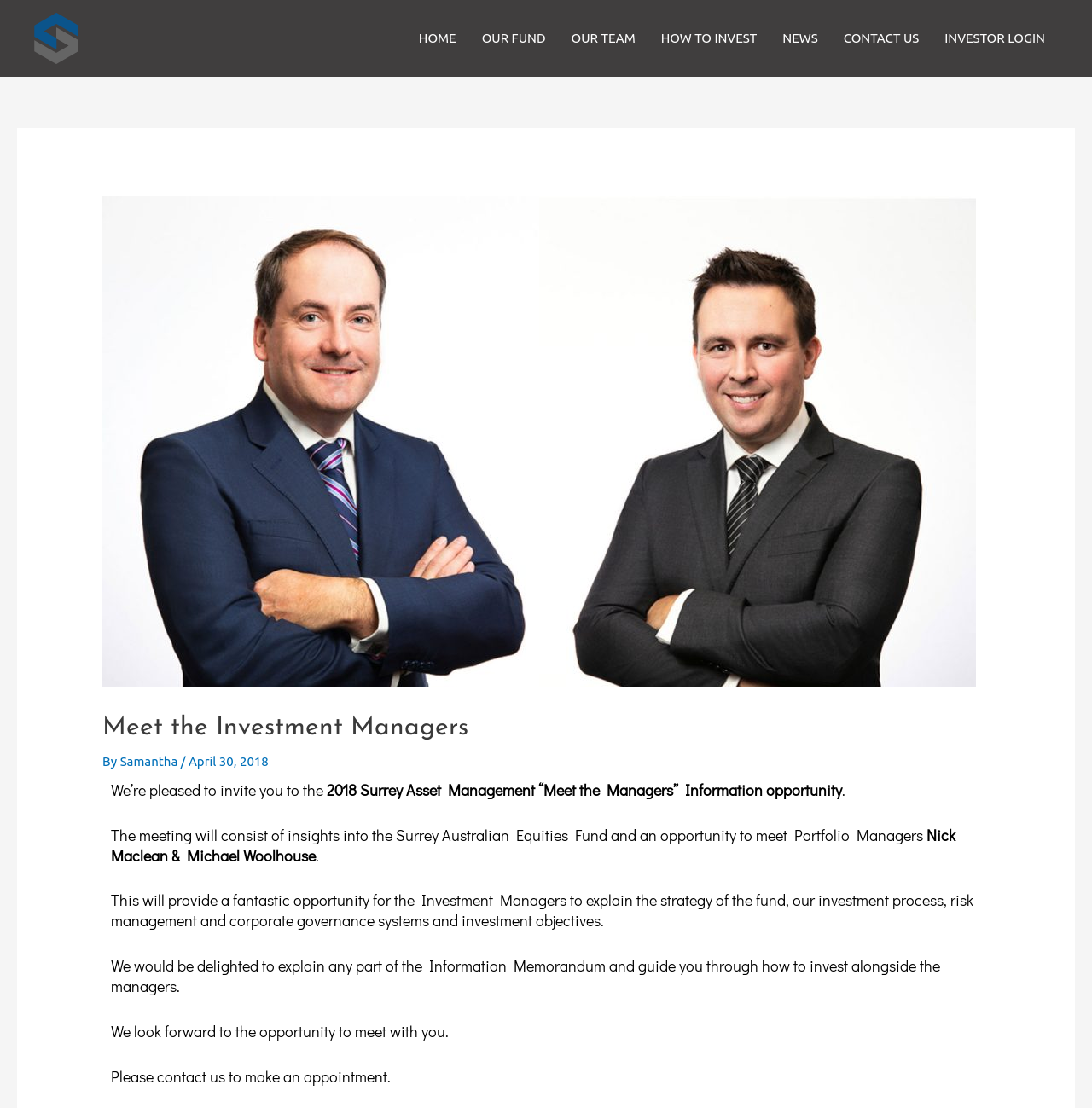Please determine the bounding box coordinates of the element to click on in order to accomplish the following task: "Go to HOME page". Ensure the coordinates are four float numbers ranging from 0 to 1, i.e., [left, top, right, bottom].

[0.372, 0.012, 0.429, 0.058]